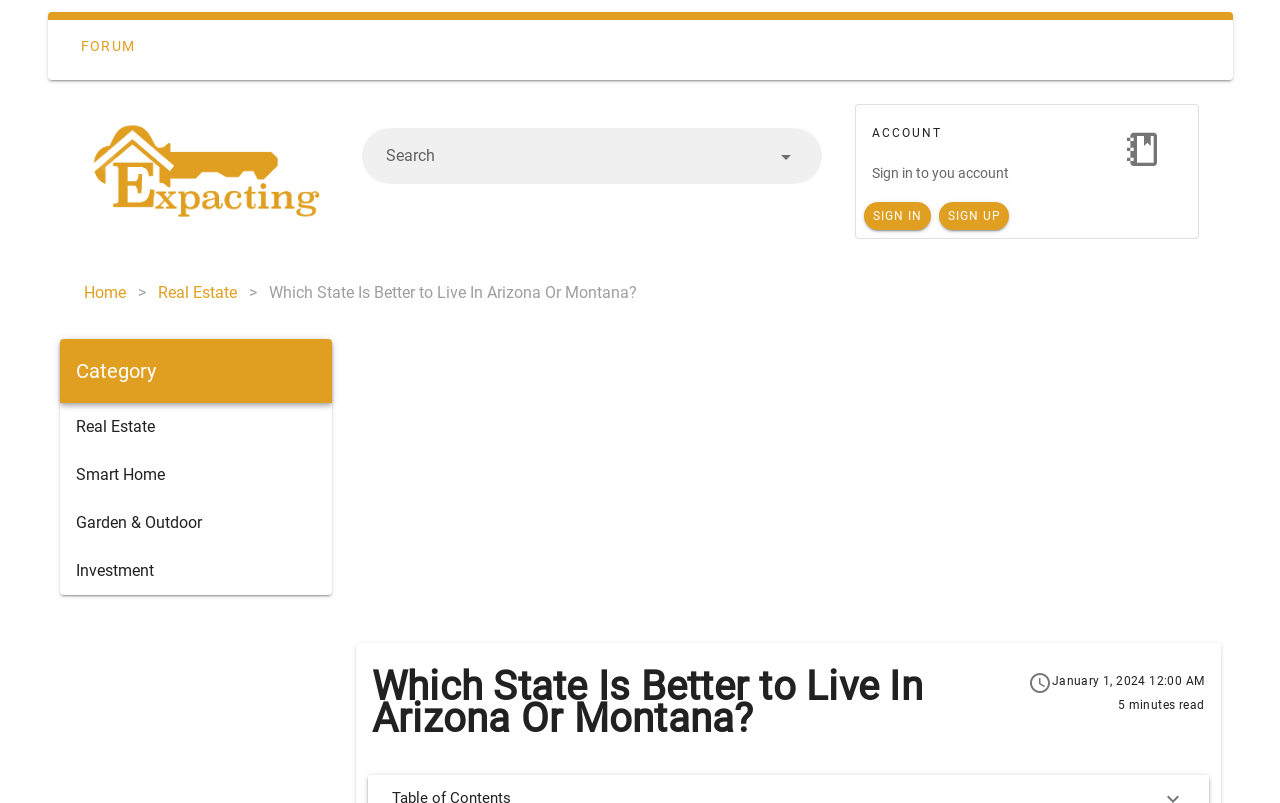Could you determine the bounding box coordinates of the clickable element to complete the instruction: "Go to the forum"? Provide the coordinates as four float numbers between 0 and 1, i.e., [left, top, right, bottom].

[0.05, 0.035, 0.118, 0.08]